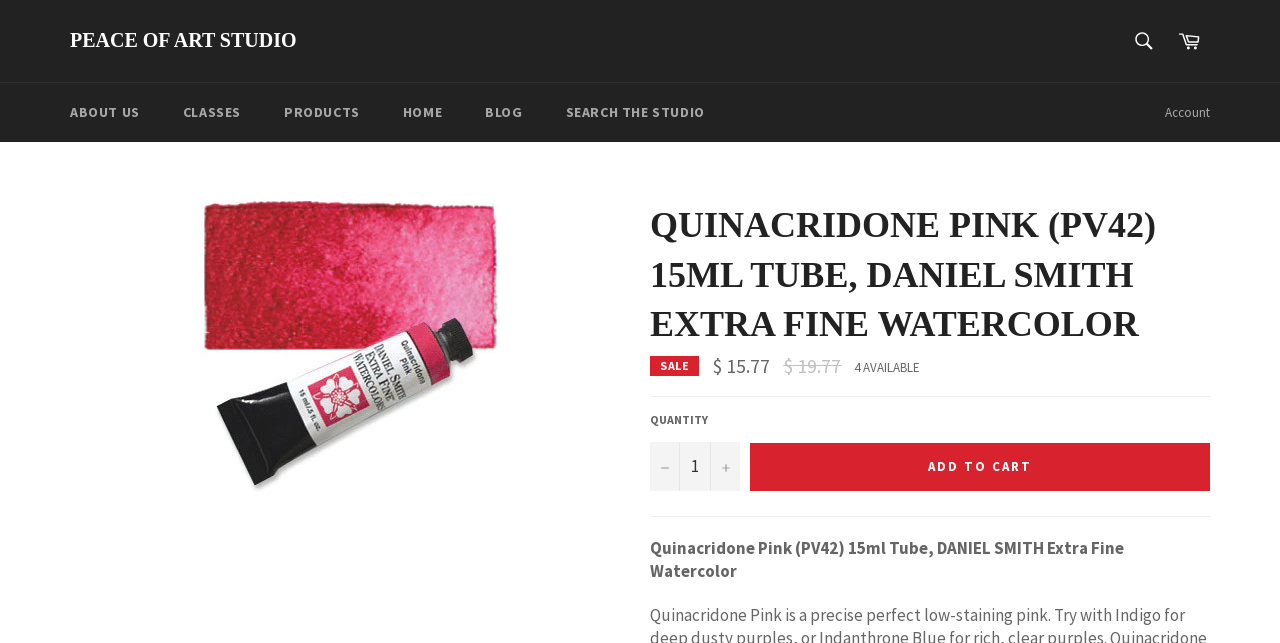Based on the image, give a detailed response to the question: What is the name of the product?

I found the answer by looking at the heading element that says 'QUINACRIDONE PINK (PV42) 15ML TUBE, DANIEL SMITH EXTRA FINE WATERCOLOR' and the image element with the same name.